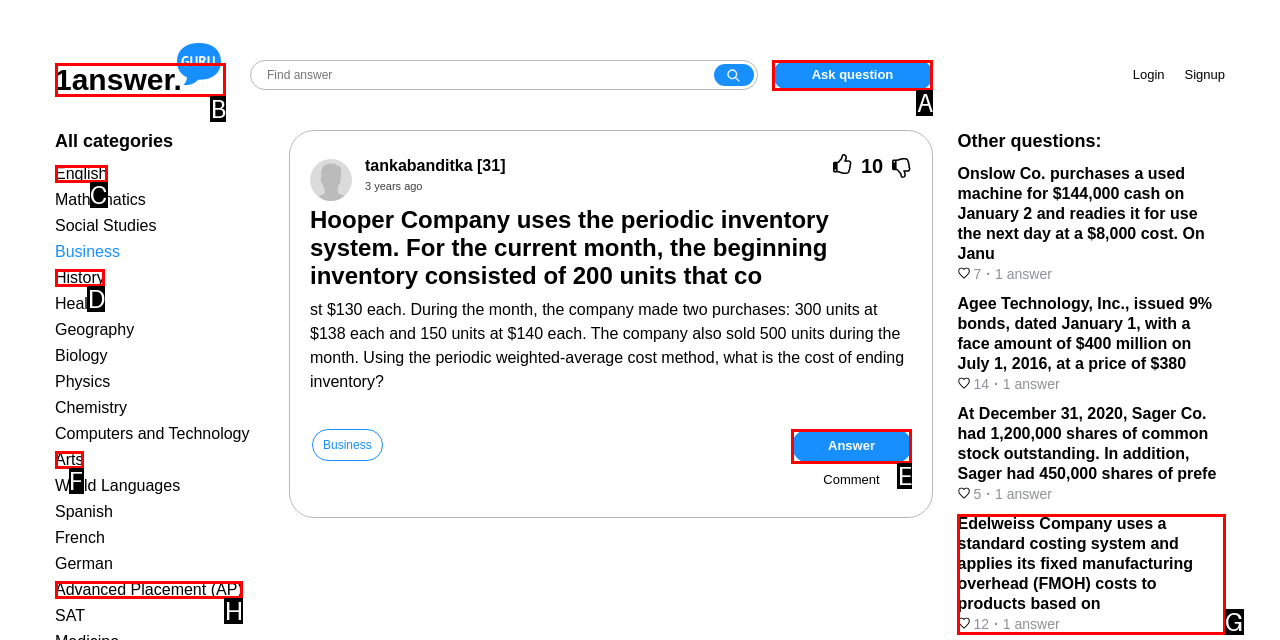Determine which HTML element matches the given description: Advanced Placement (AP). Provide the corresponding option's letter directly.

H